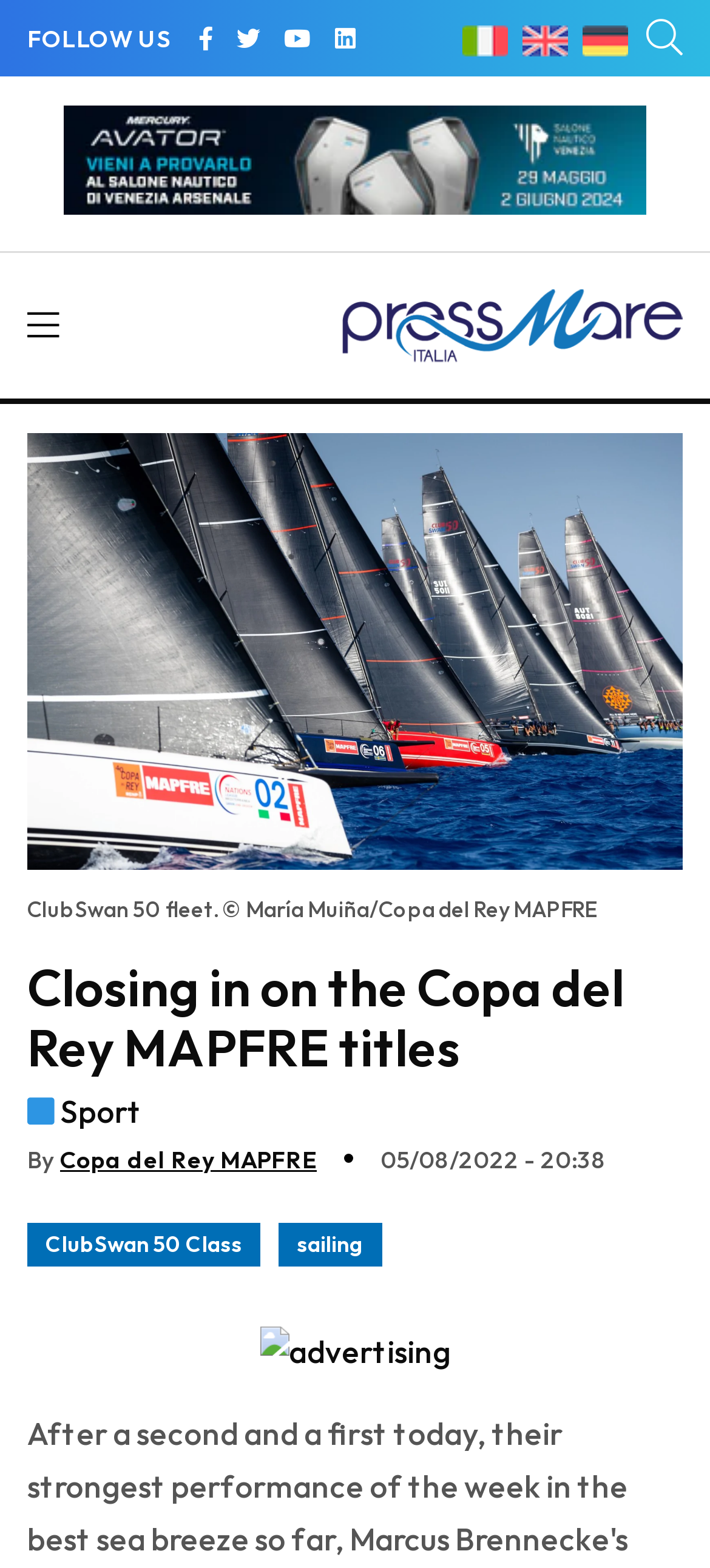What is the date of the article?
Answer the question with as much detail as possible.

The webpage displays the date '05/08/2022 - 20:38' at the bottom of the article, indicating the date when the article was published.